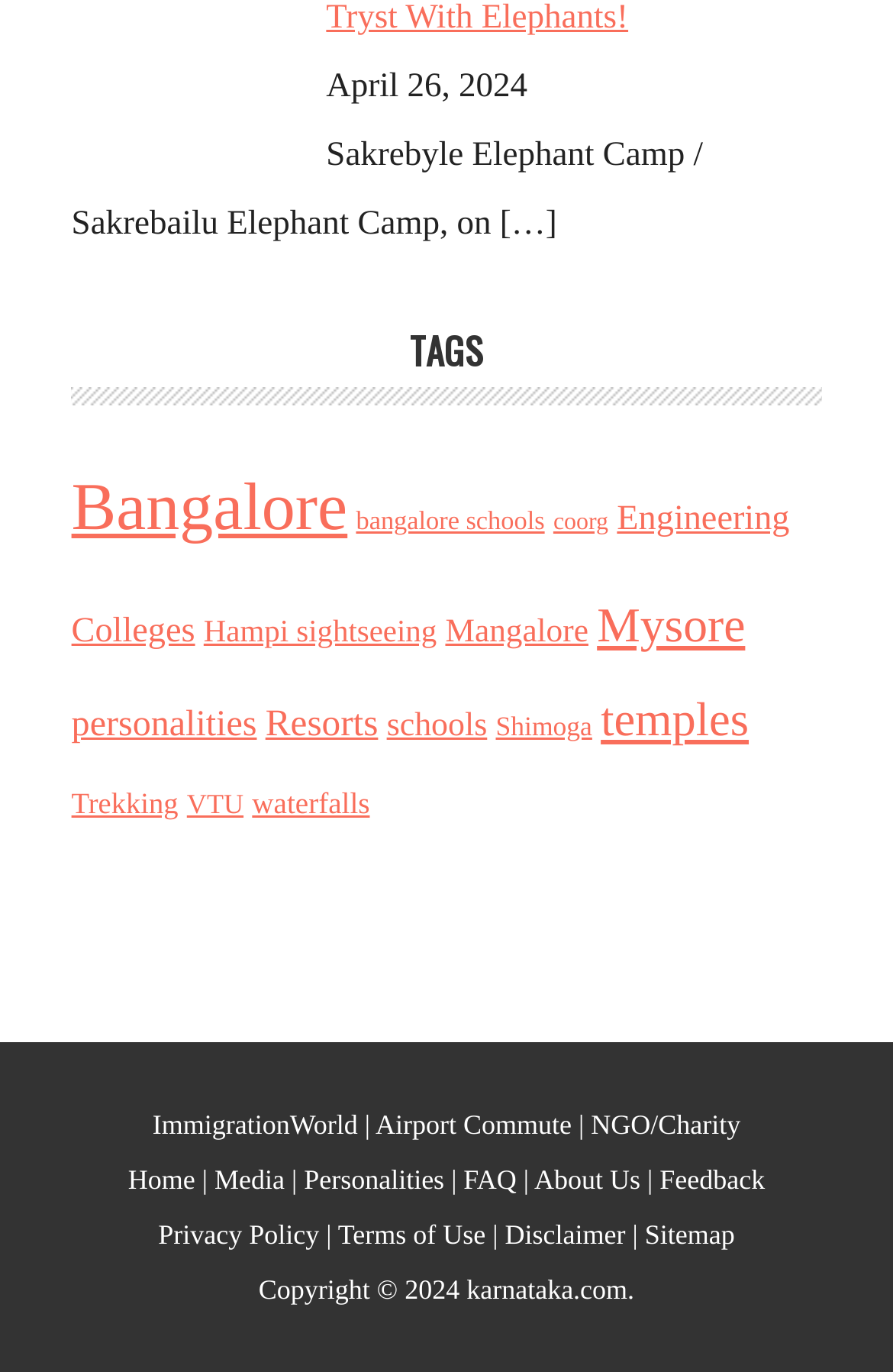What is the date displayed on the webpage?
Look at the image and provide a short answer using one word or a phrase.

April 26, 2024